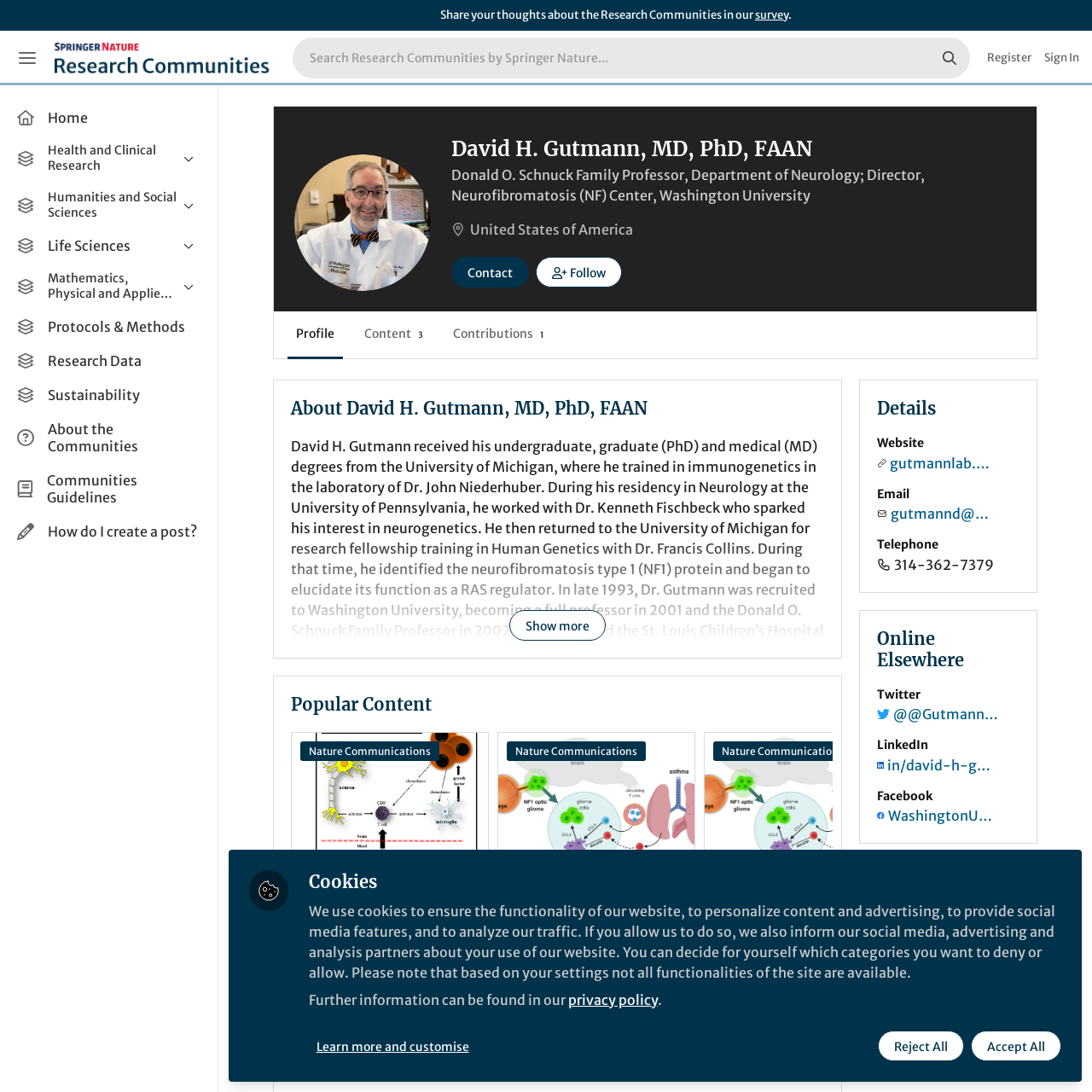Please identify the bounding box coordinates of the area that needs to be clicked to fulfill the following instruction: "Click on Health and Clinical Research."

[0.009, 0.125, 0.19, 0.165]